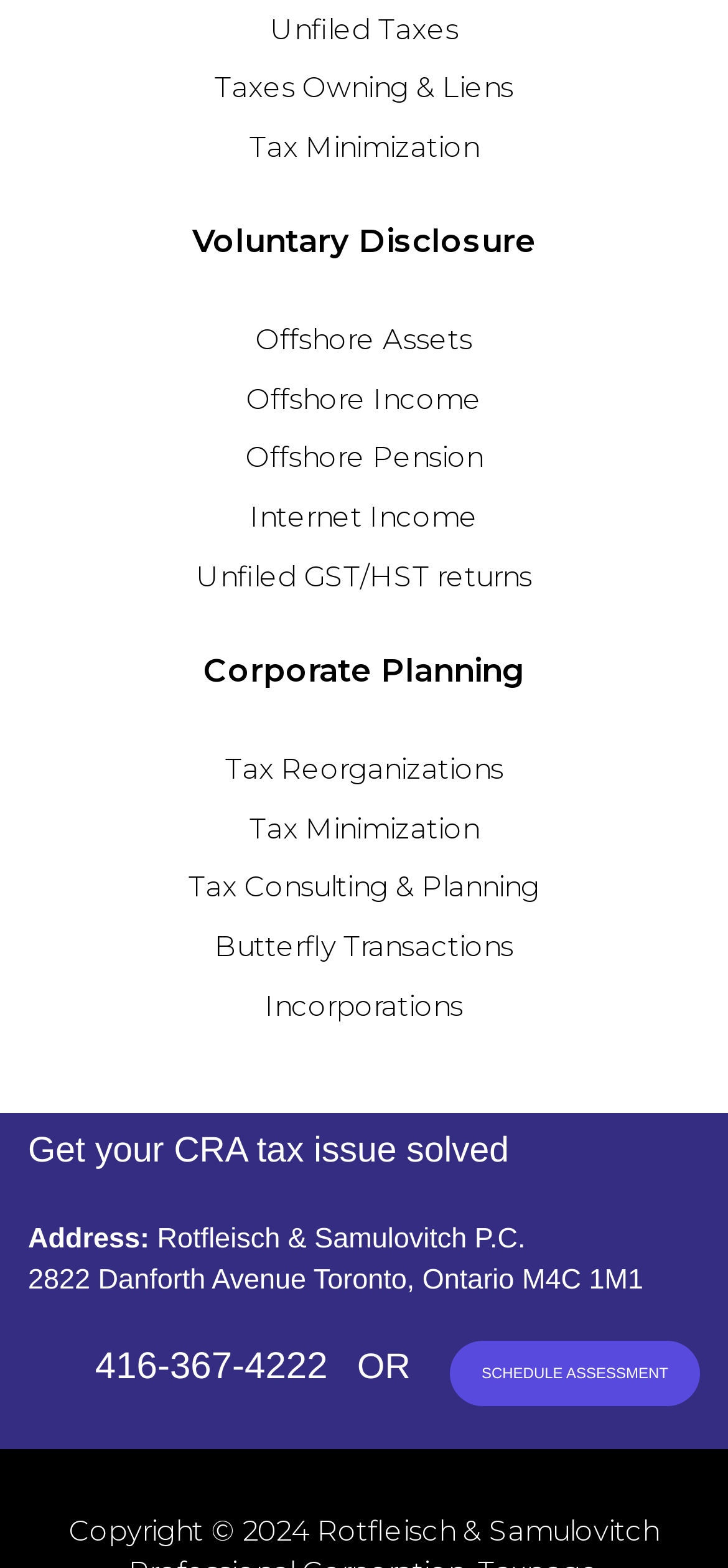Locate the bounding box coordinates of the element that should be clicked to execute the following instruction: "Click on Unfiled Taxes".

[0.371, 0.007, 0.629, 0.029]